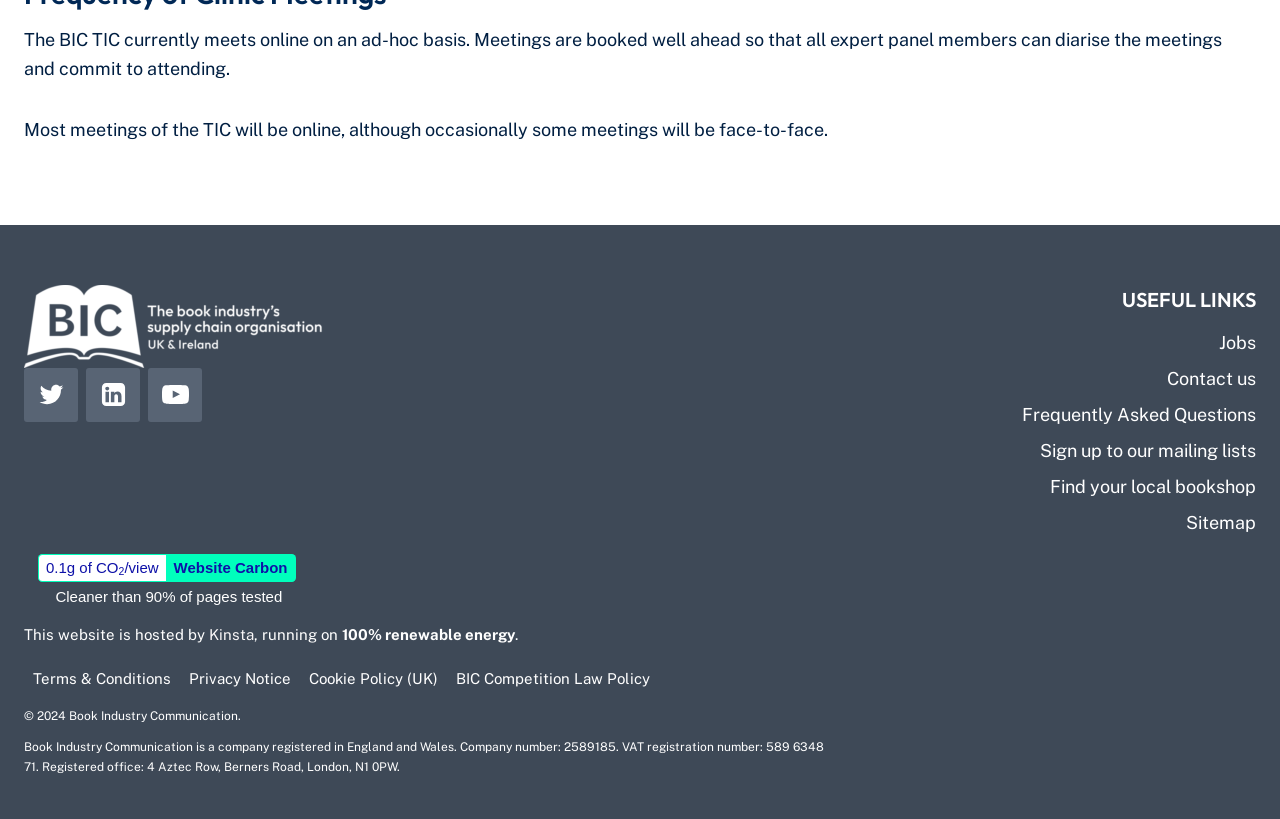Please find the bounding box coordinates of the element that you should click to achieve the following instruction: "donate". The coordinates should be presented as four float numbers between 0 and 1: [left, top, right, bottom].

None